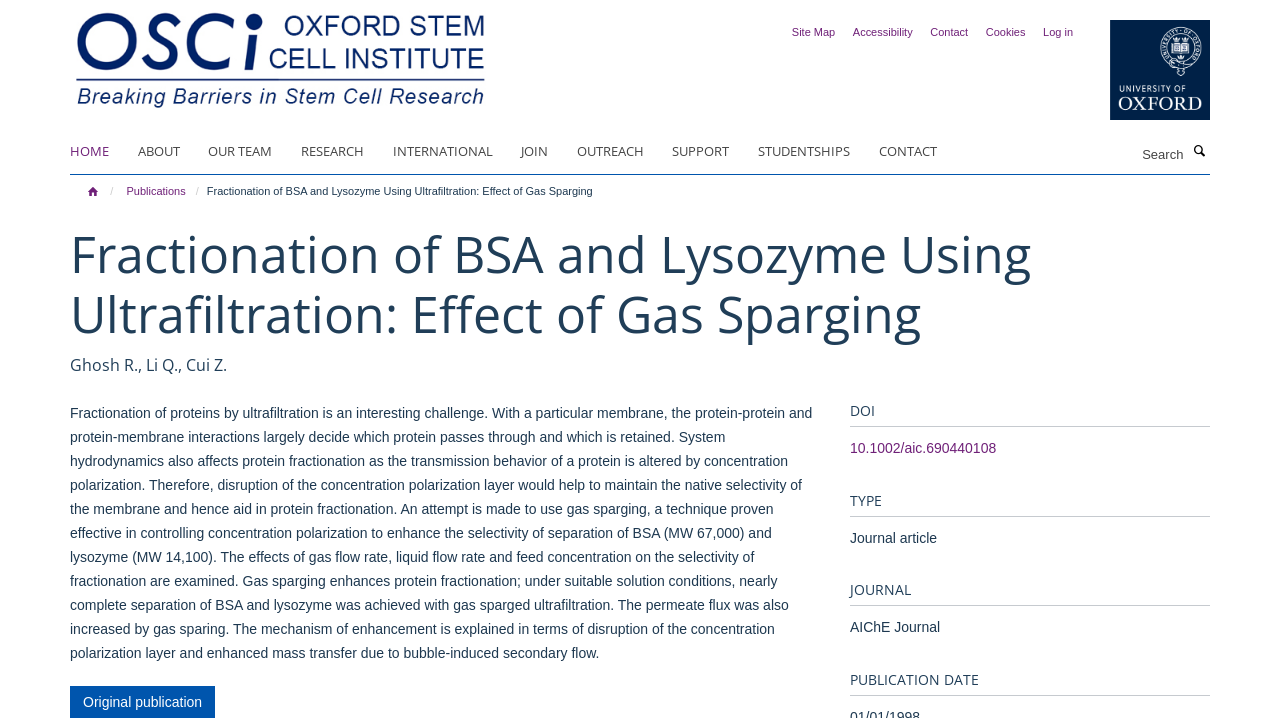Identify and generate the primary title of the webpage.

Fractionation of BSA and Lysozyme Using Ultrafiltration: Effect of Gas Sparging